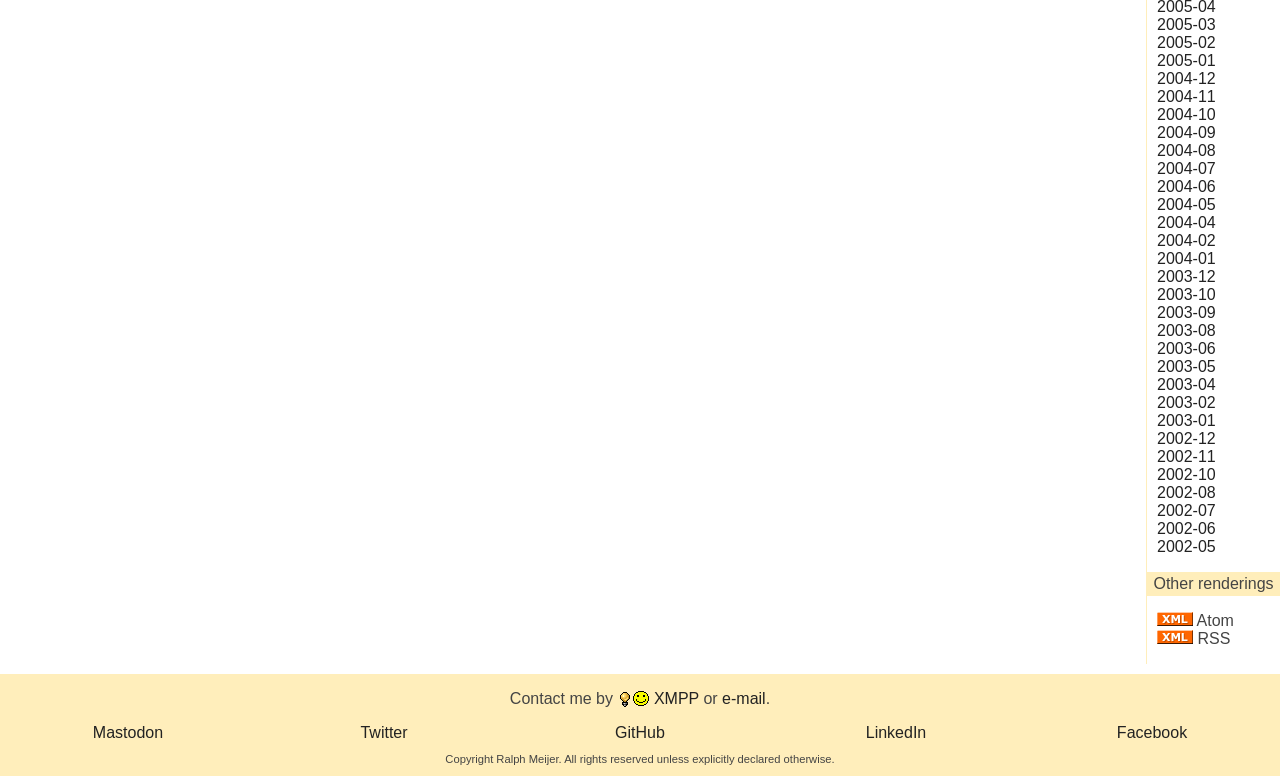Locate the bounding box of the UI element described by: "2002‑11" in the given webpage screenshot.

[0.904, 0.577, 0.95, 0.599]